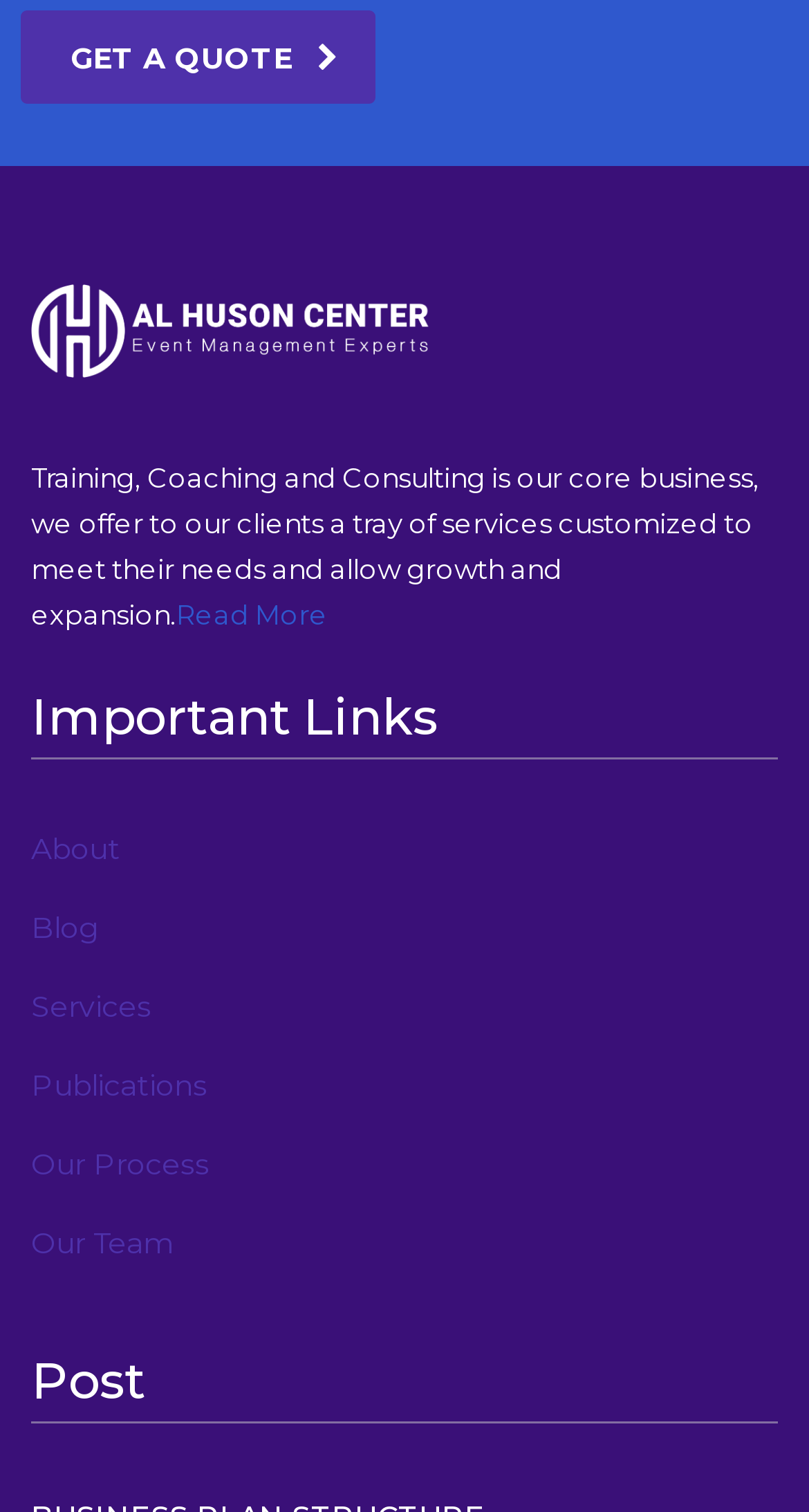Please identify the bounding box coordinates of the clickable area that will allow you to execute the instruction: "Get a quote".

[0.026, 0.007, 0.464, 0.068]